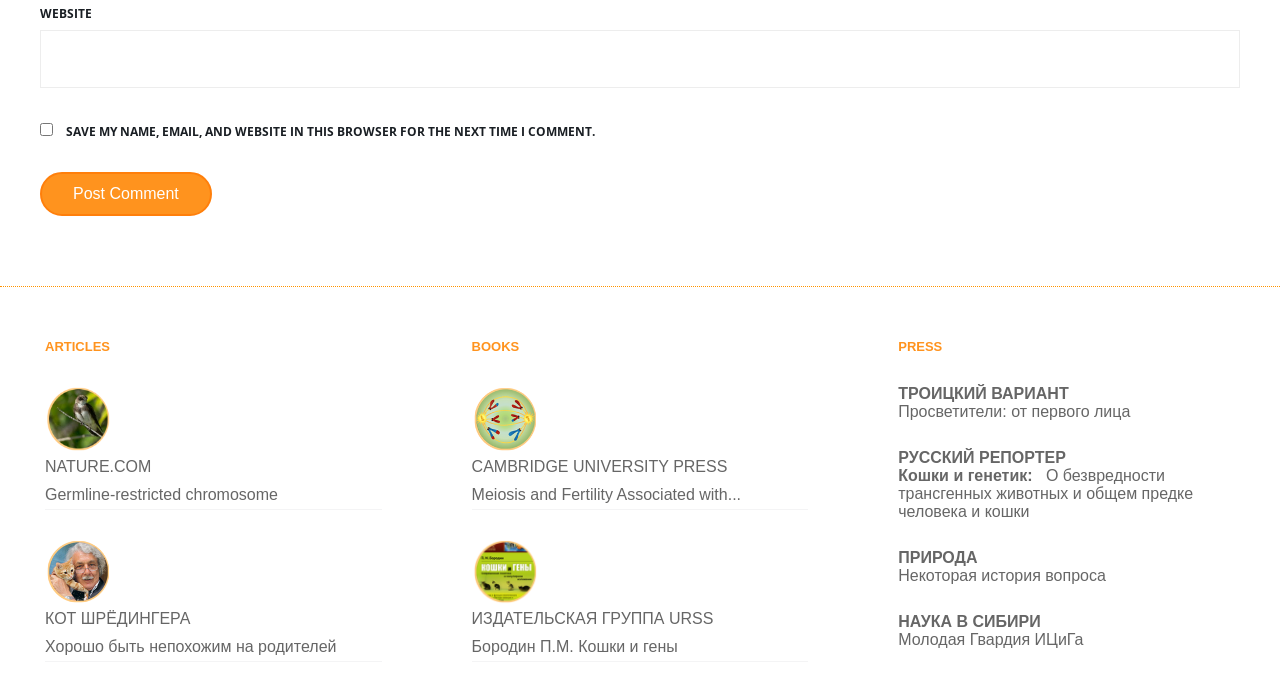What is the text of the first link under 'ARTICLES'?
Please look at the screenshot and answer using one word or phrase.

Darwin NATURE.COM Germline-restricted chromosome